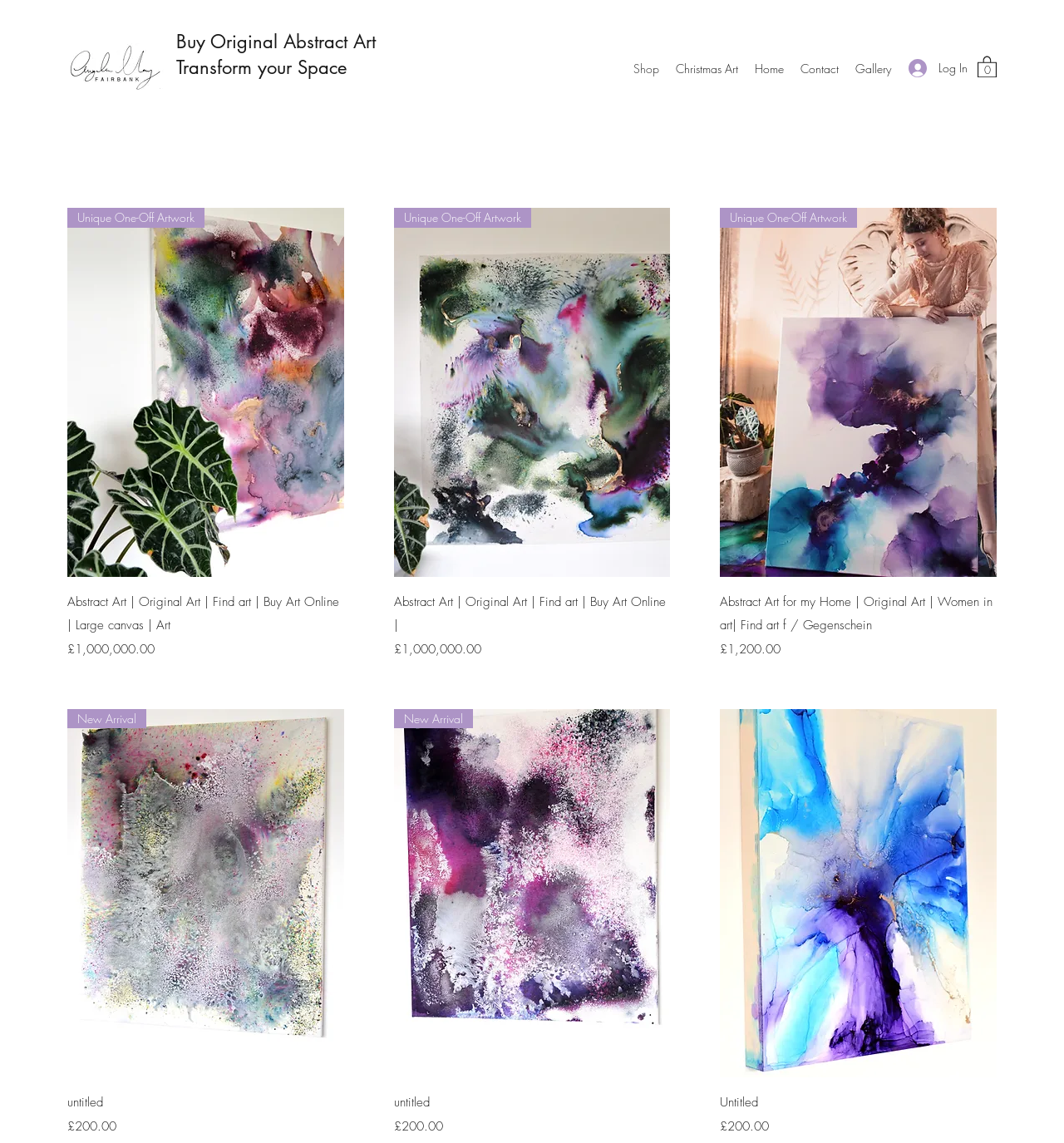Locate the bounding box coordinates of the element that should be clicked to execute the following instruction: "Explore the 'Christmas Art' section".

[0.627, 0.049, 0.702, 0.071]